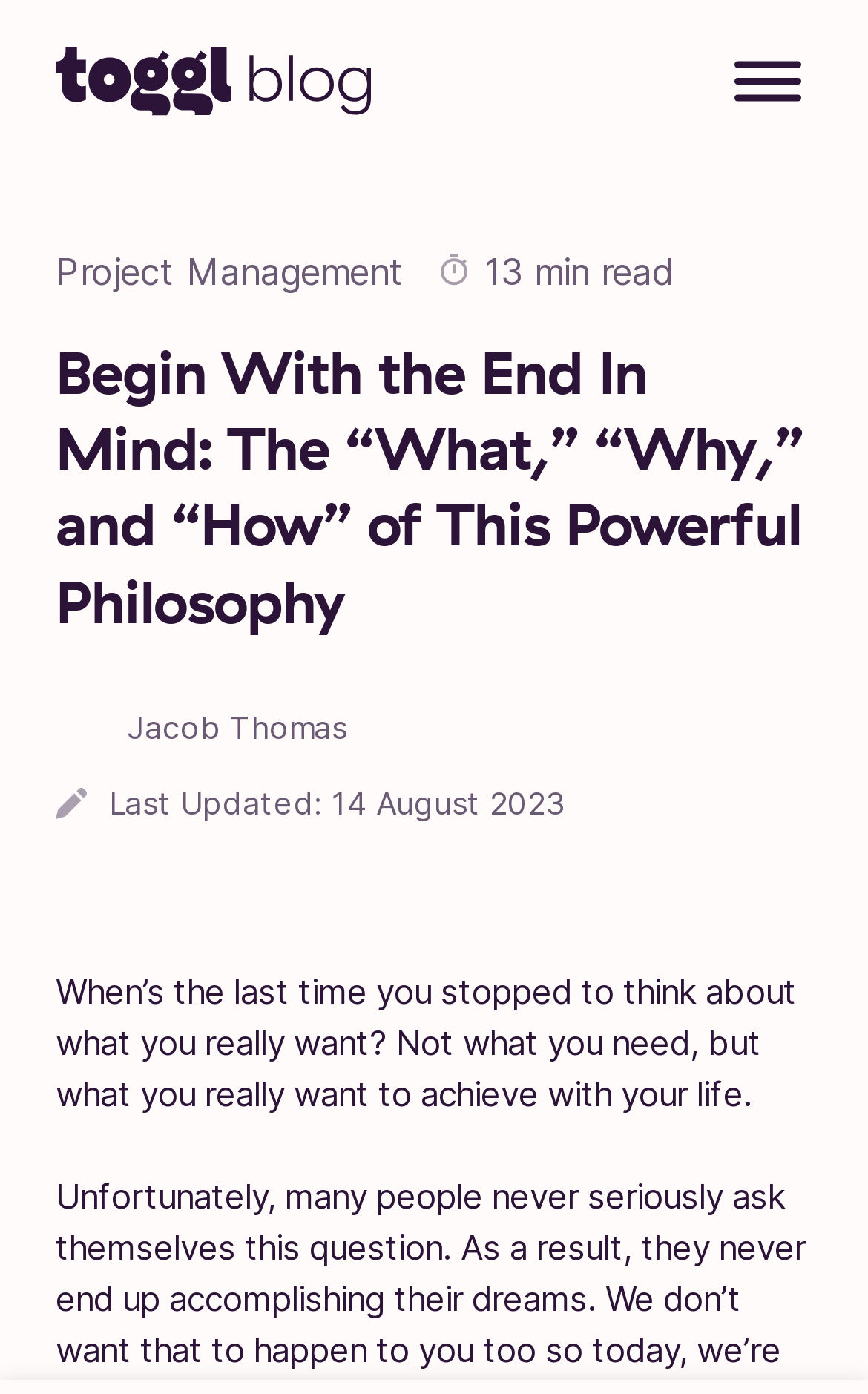Extract the main title from the webpage.

Begin With the End In Mind: The “What,” “Why,” and “How” of This Powerful Philosophy